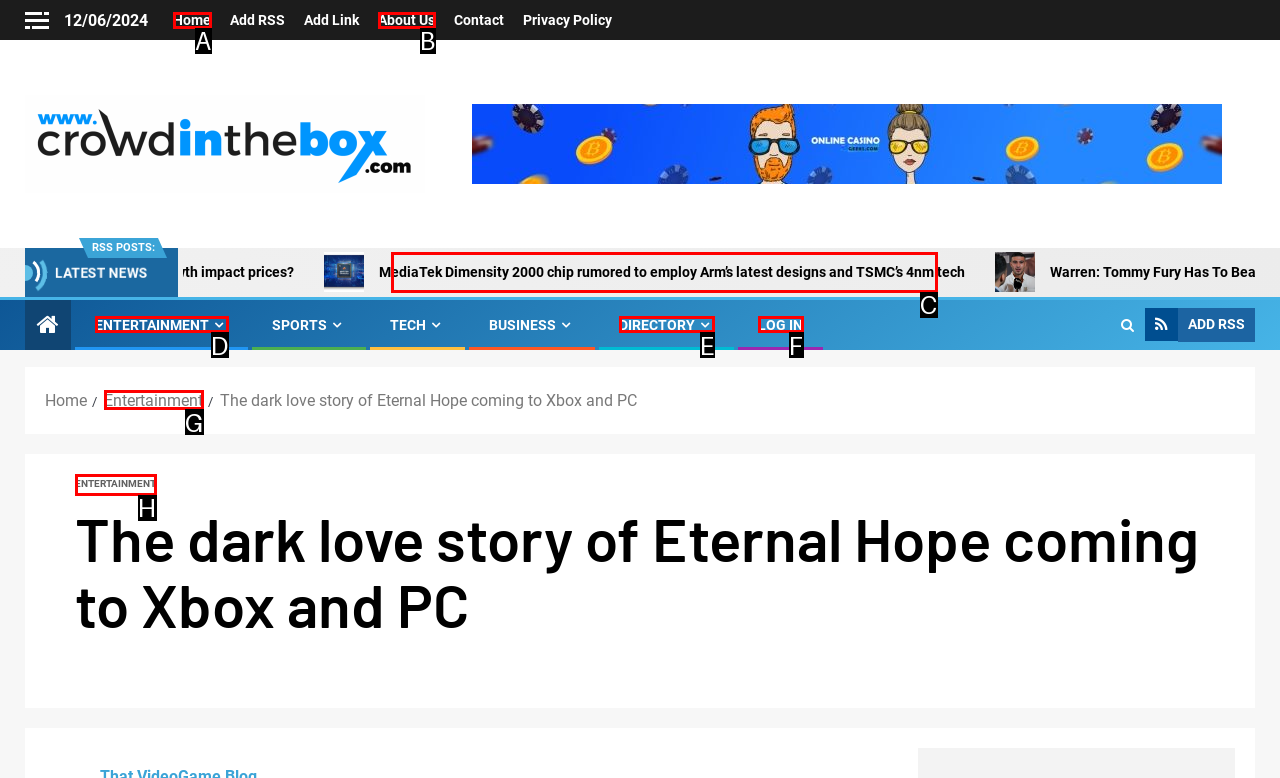Identify the HTML element that best fits the description: Marzio Pelù. Respond with the letter of the corresponding element.

None